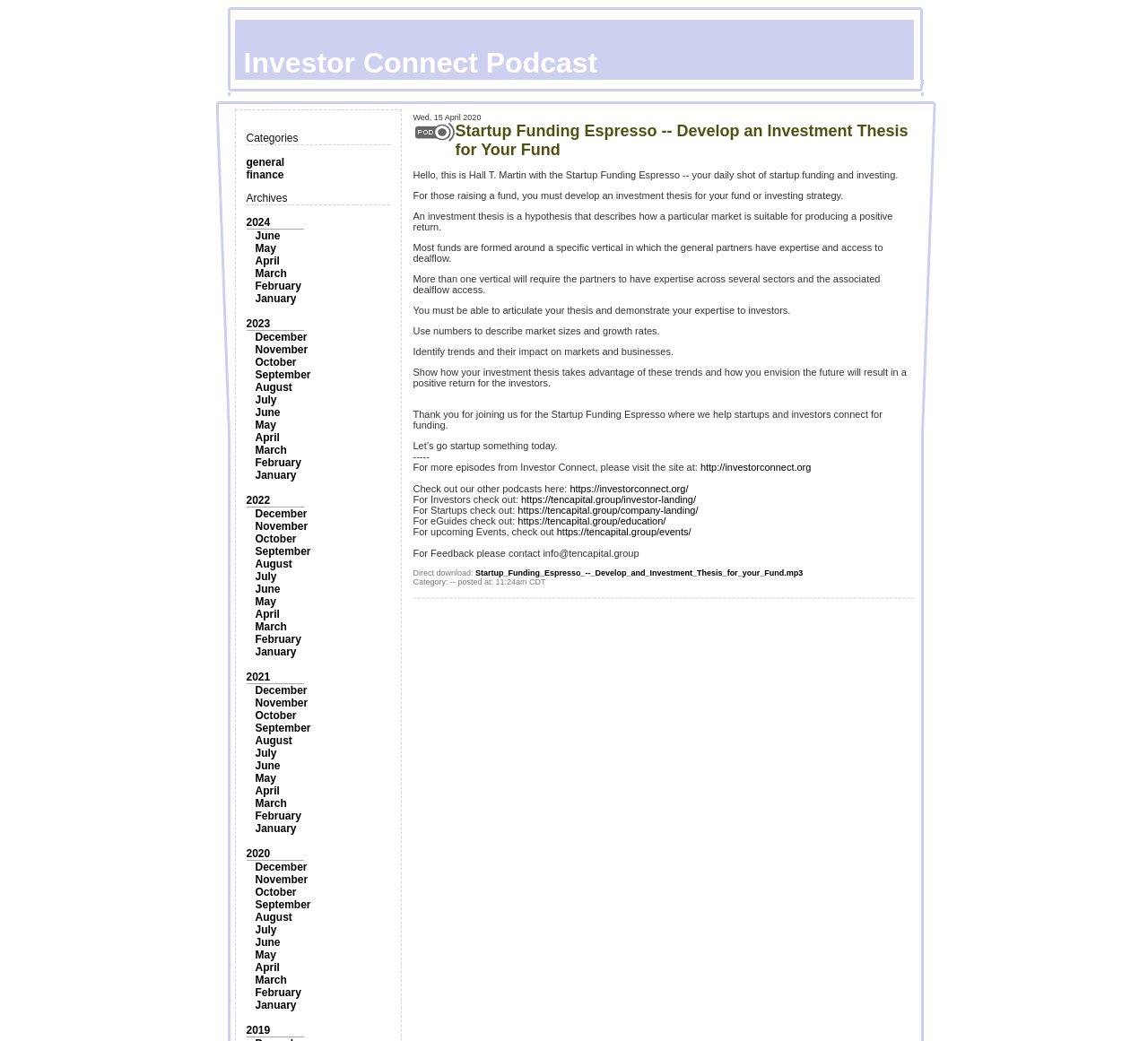What is the date of the podcast episode?
Using the information from the image, give a concise answer in one word or a short phrase.

Wed, 15 April 2020